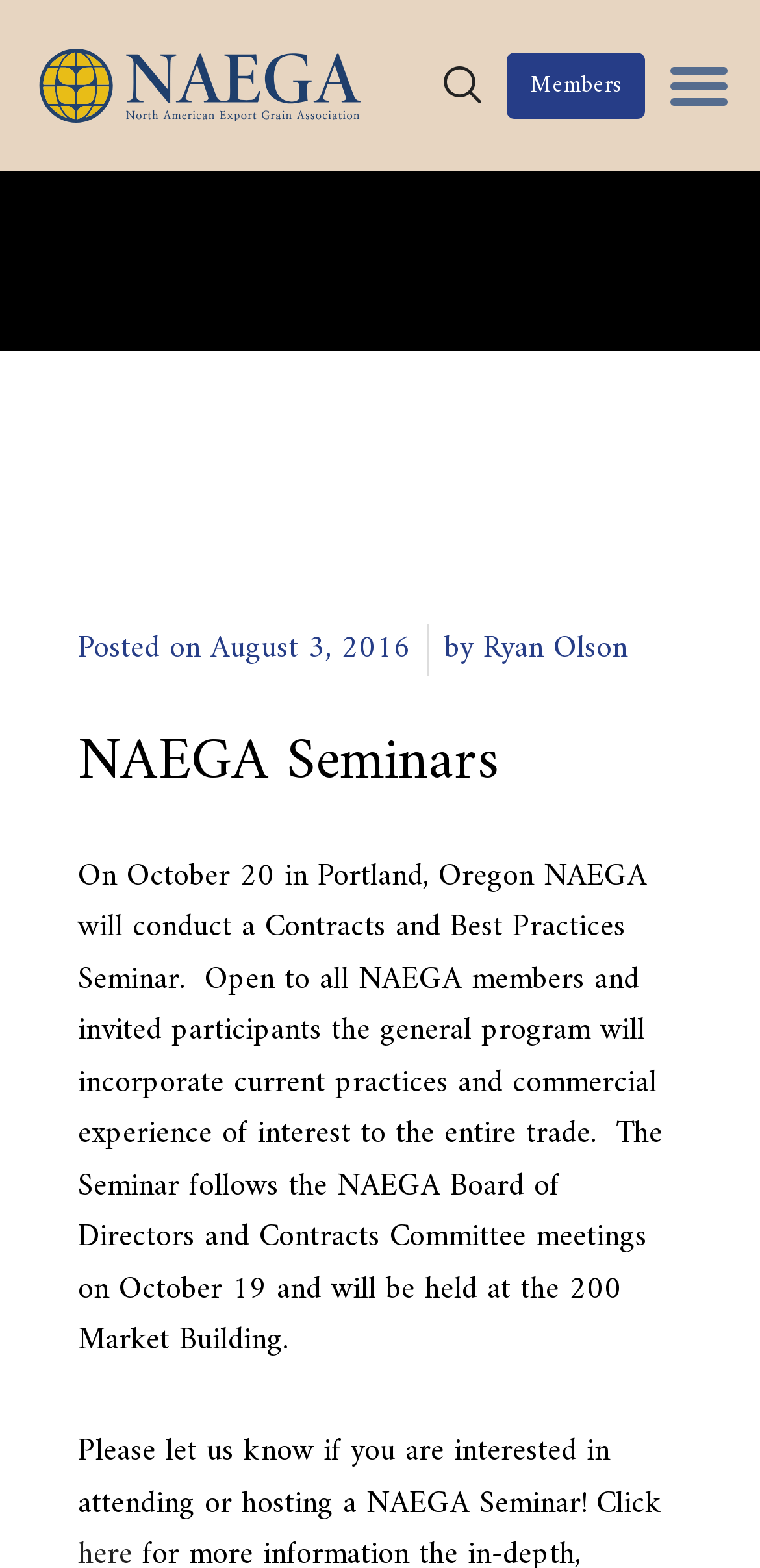Who wrote the post?
Answer briefly with a single word or phrase based on the image.

Ryan Olson